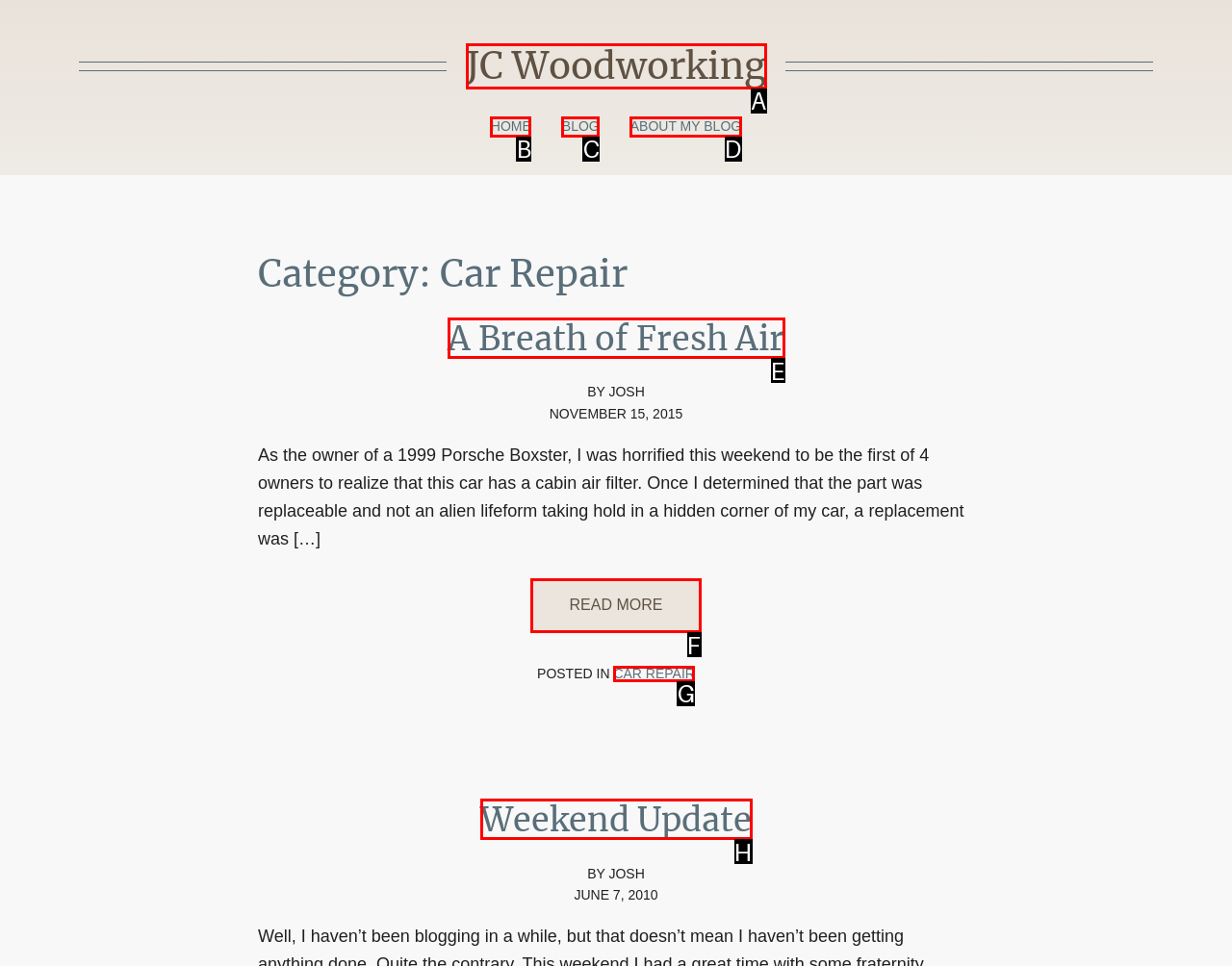Tell me which UI element to click to fulfill the given task: read more about 'A Breath of Fresh Air'. Respond with the letter of the correct option directly.

F